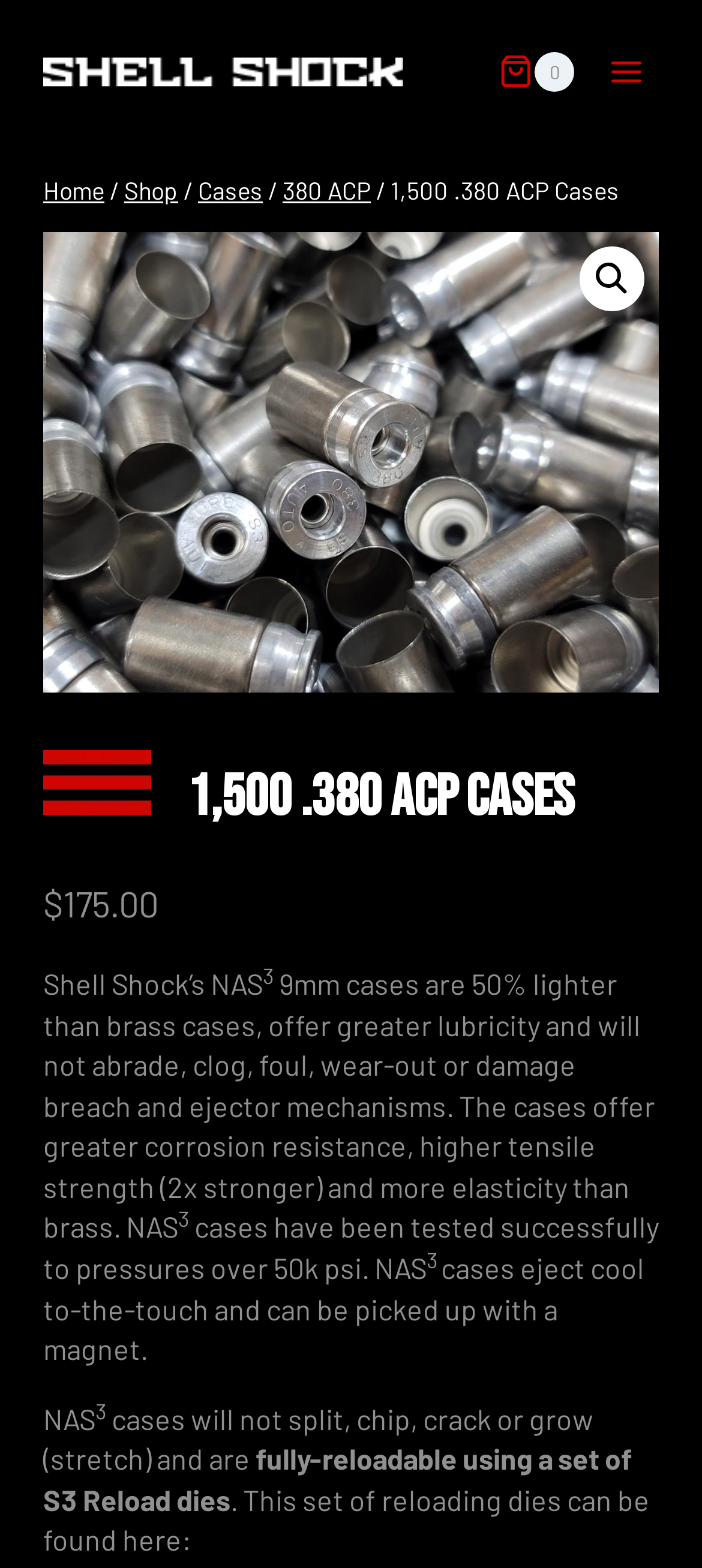Carefully examine the image and provide an in-depth answer to the question: What is the advantage of the cases?

I found the advantage of the cases by reading the text 'Shell Shock’s NAS 9mm cases are 50% lighter than brass cases...' on the webpage, which suggests that one of the advantages of the cases is that they are 50% lighter than brass cases.